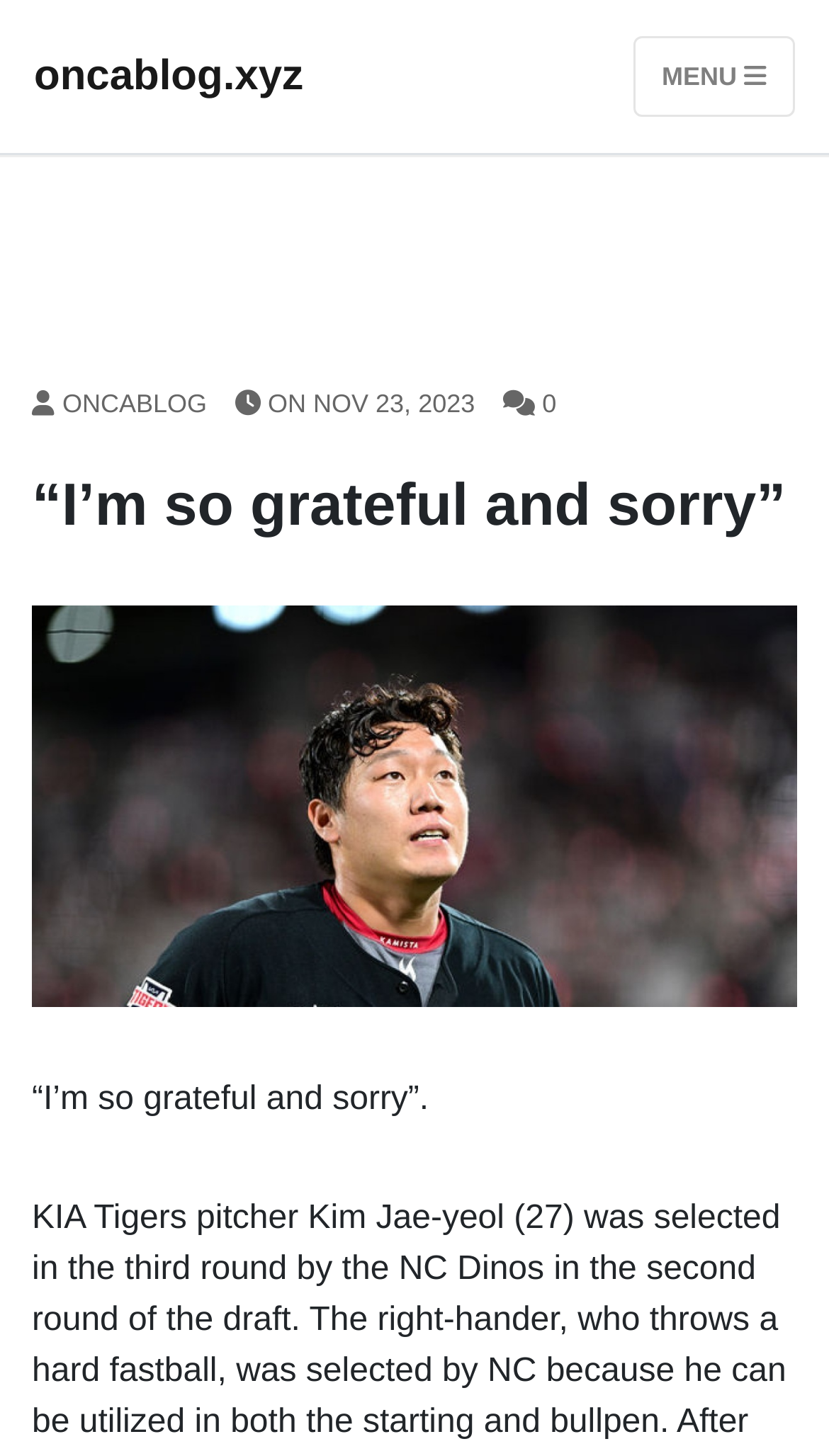What is the date of the post?
From the image, respond with a single word or phrase.

NOV 23, 2023